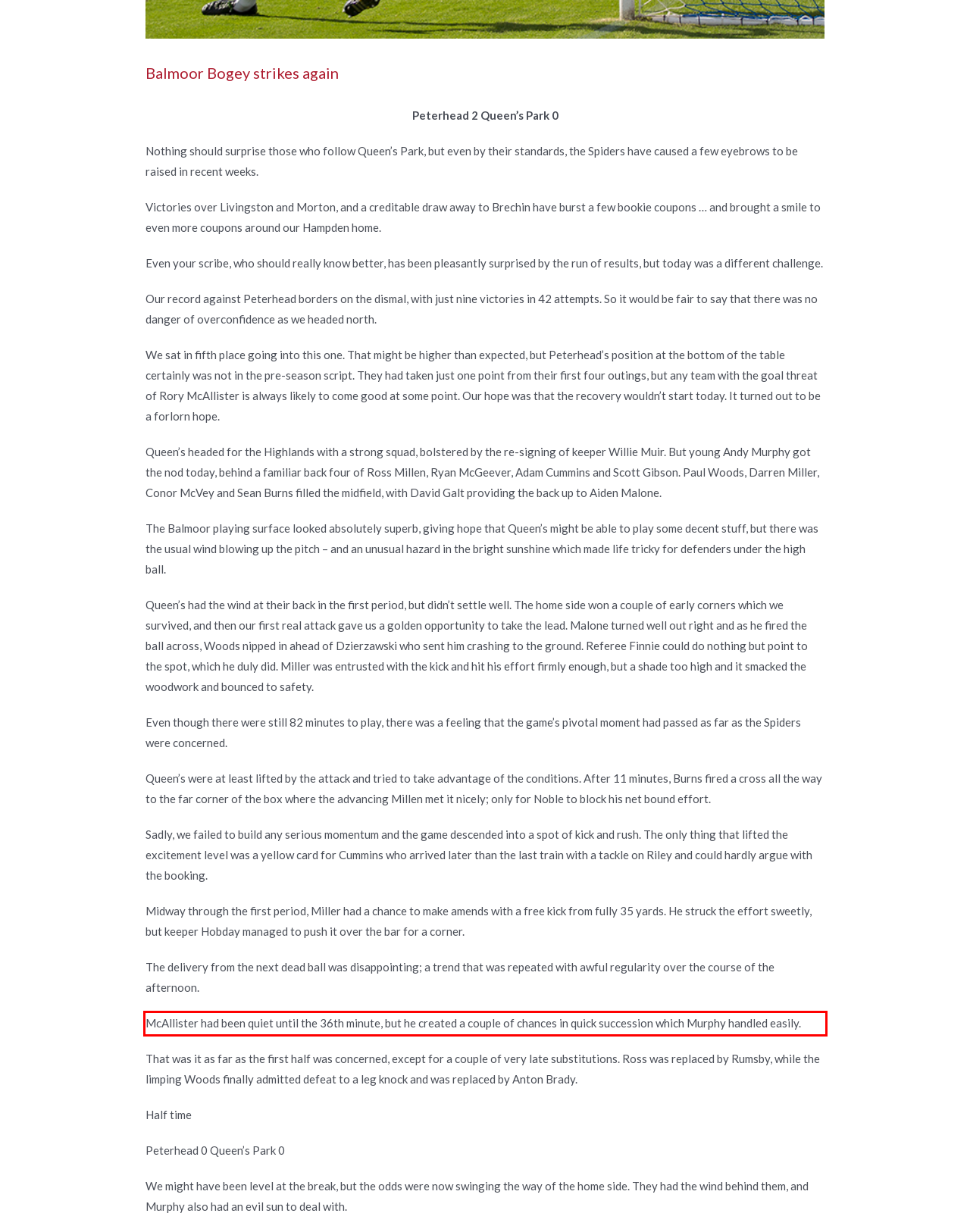Please identify and extract the text content from the UI element encased in a red bounding box on the provided webpage screenshot.

McAllister had been quiet until the 36th minute, but he created a couple of chances in quick succession which Murphy handled easily.